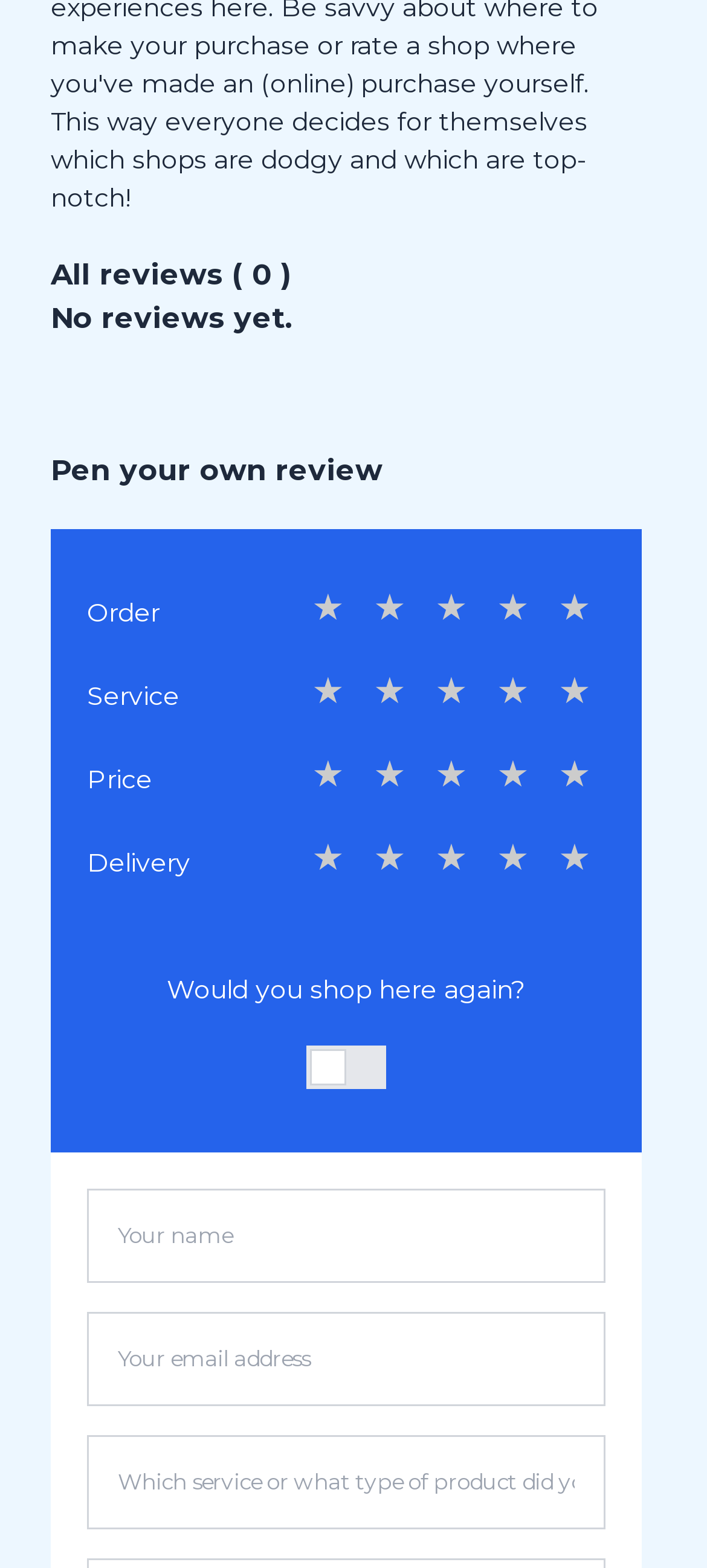Identify the bounding box coordinates of the clickable section necessary to follow the following instruction: "Rate with 5 stars". The coordinates should be presented as four float numbers from 0 to 1, i.e., [left, top, right, bottom].

[0.769, 0.37, 0.856, 0.405]